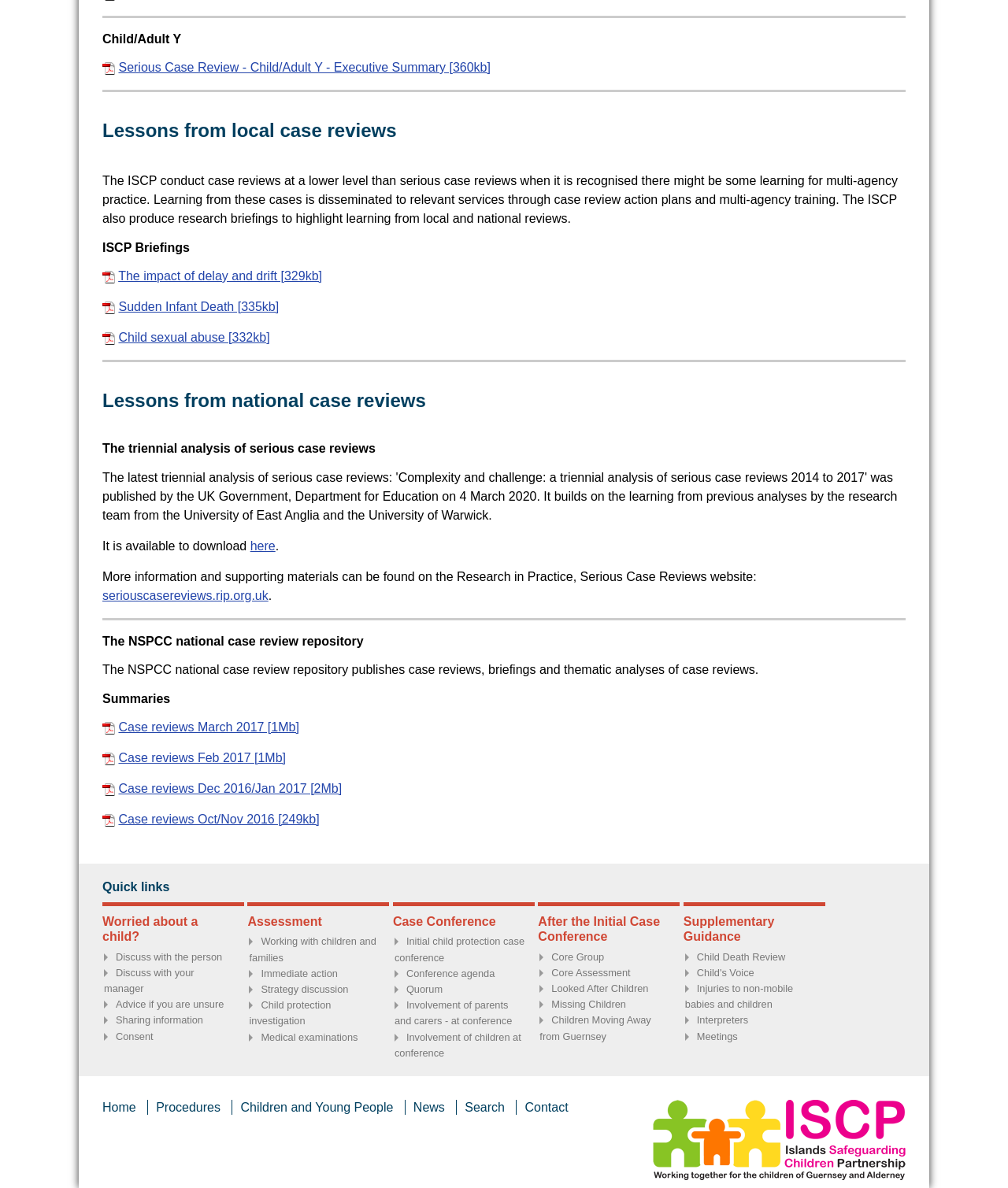Using the webpage screenshot and the element description Interpreters, determine the bounding box coordinates. Specify the coordinates in the format (top-left x, top-left y, bottom-right x, bottom-right y) with values ranging from 0 to 1.

[0.68, 0.854, 0.742, 0.864]